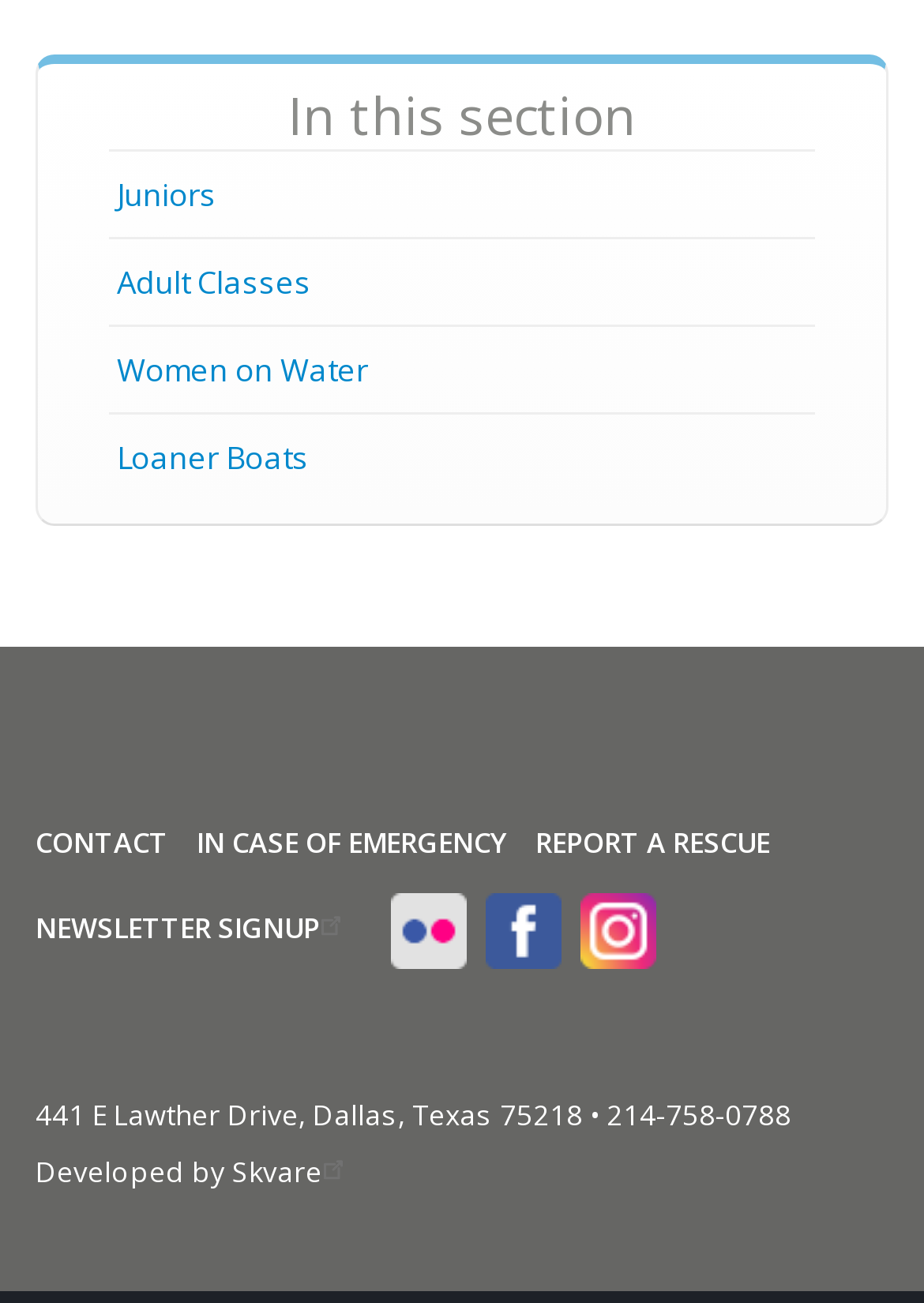Please determine the bounding box coordinates for the UI element described here. Use the format (top-left x, top-left y, bottom-right x, bottom-right y) with values bounded between 0 and 1: Adult Classes

[0.119, 0.184, 0.881, 0.249]